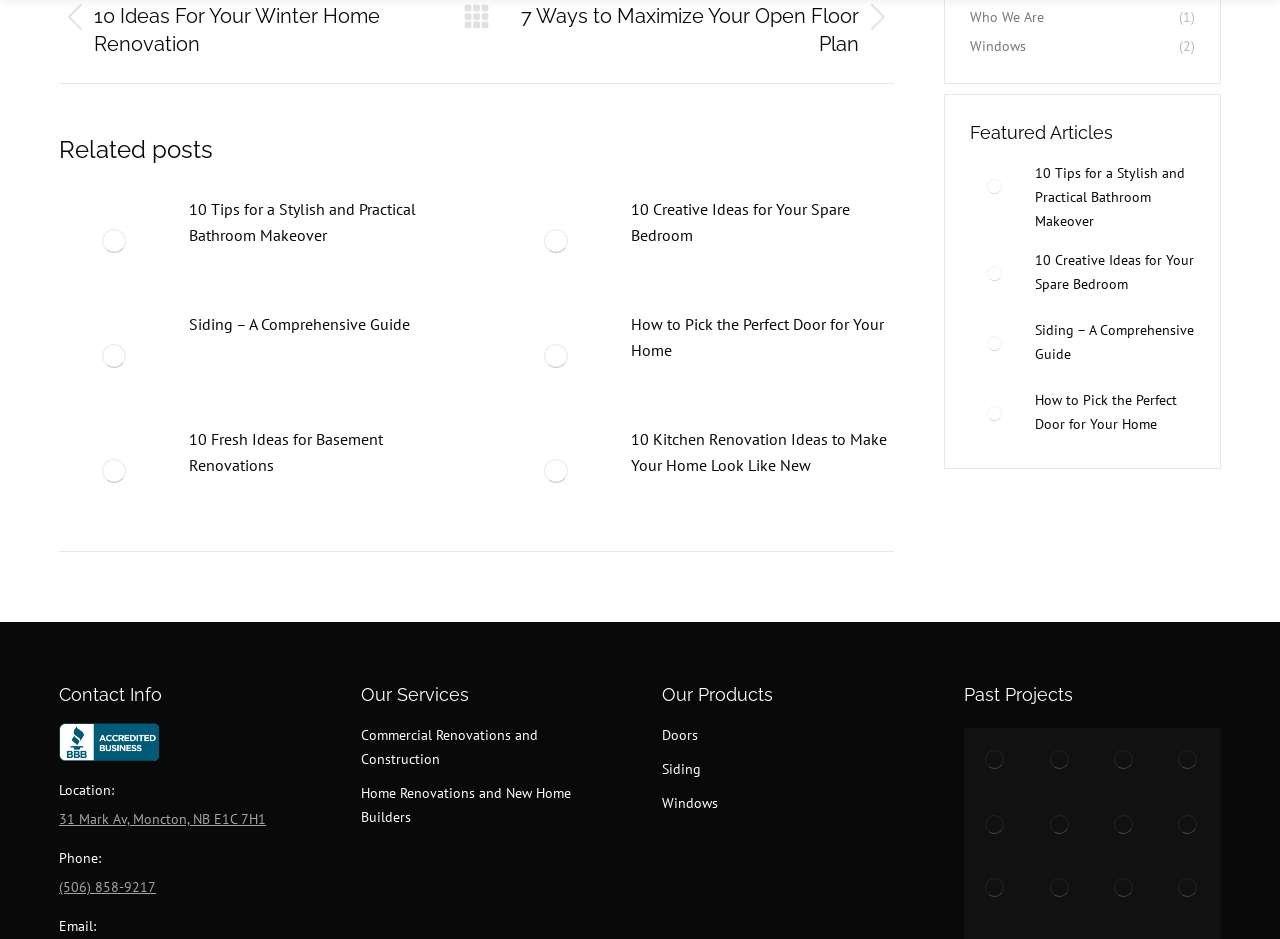Determine the coordinates of the bounding box that should be clicked to complete the instruction: "Check 'Related posts'". The coordinates should be represented by four float numbers between 0 and 1: [left, top, right, bottom].

[0.046, 0.143, 0.698, 0.177]